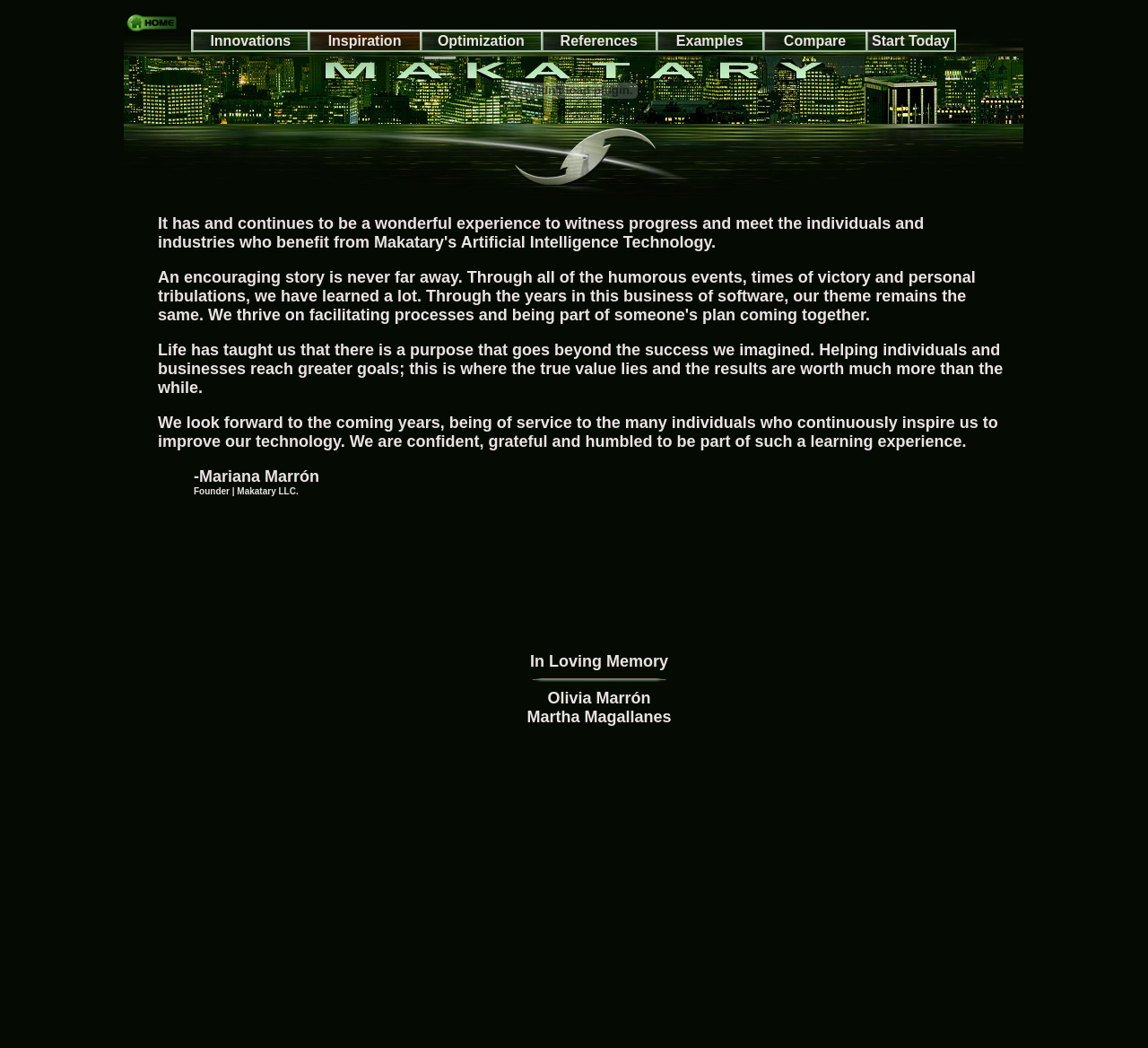Provide a one-word or short-phrase response to the question:
How many links are there in the gridcell section?

7